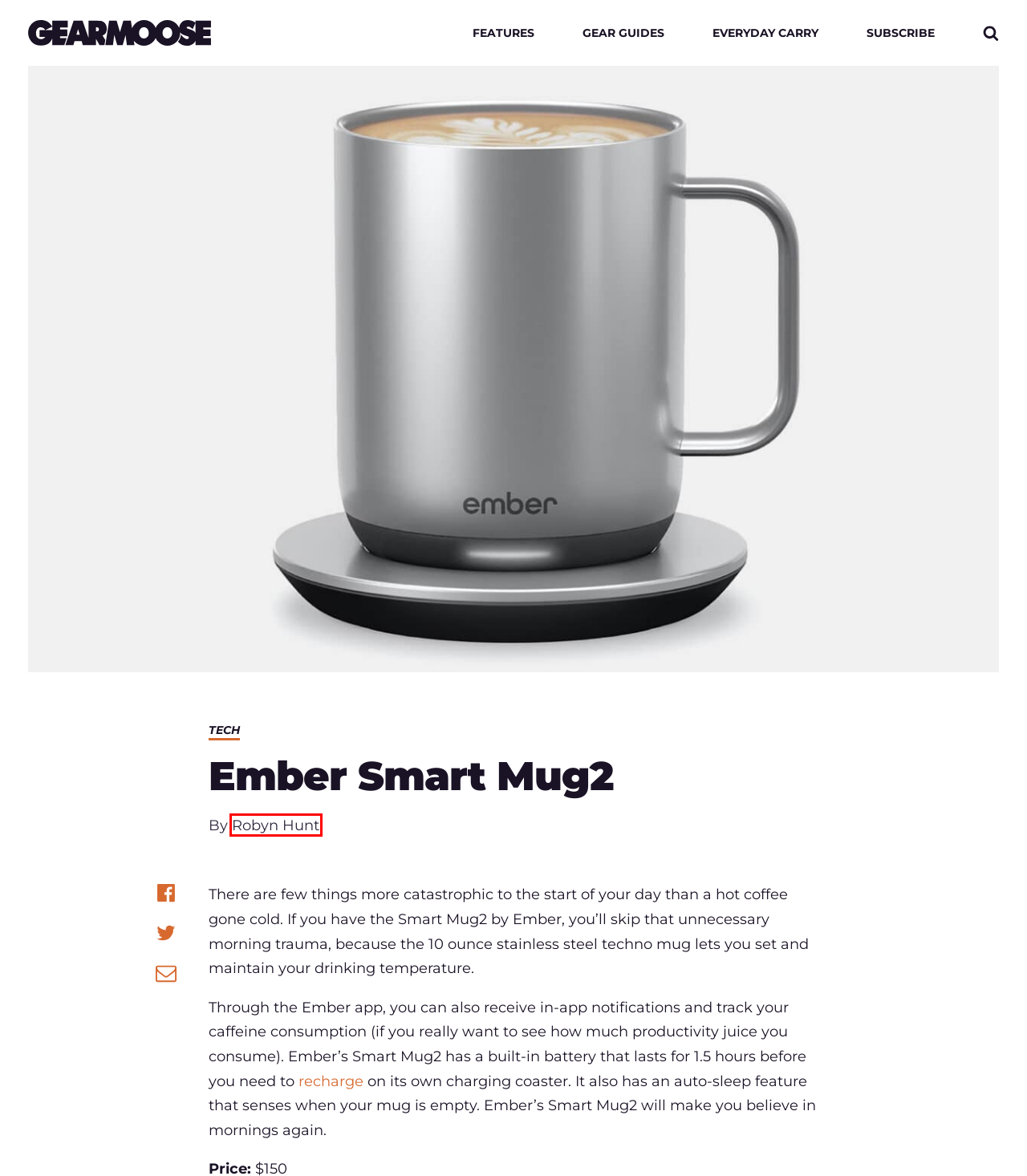Inspect the screenshot of a webpage with a red rectangle bounding box. Identify the webpage description that best corresponds to the new webpage after clicking the element inside the bounding box. Here are the candidates:
A. Videos | GearMoose
B. Tech | GearMoose
C. Nomad Base One Max | GearMoose
D. Features | GearMoose
E. The Best Stuff On The Internet. | GearMoose
F. Rides | GearMoose
G. Everyday Carry | GearMoose
H. Robyn Hunt, Author at GearMoose

H